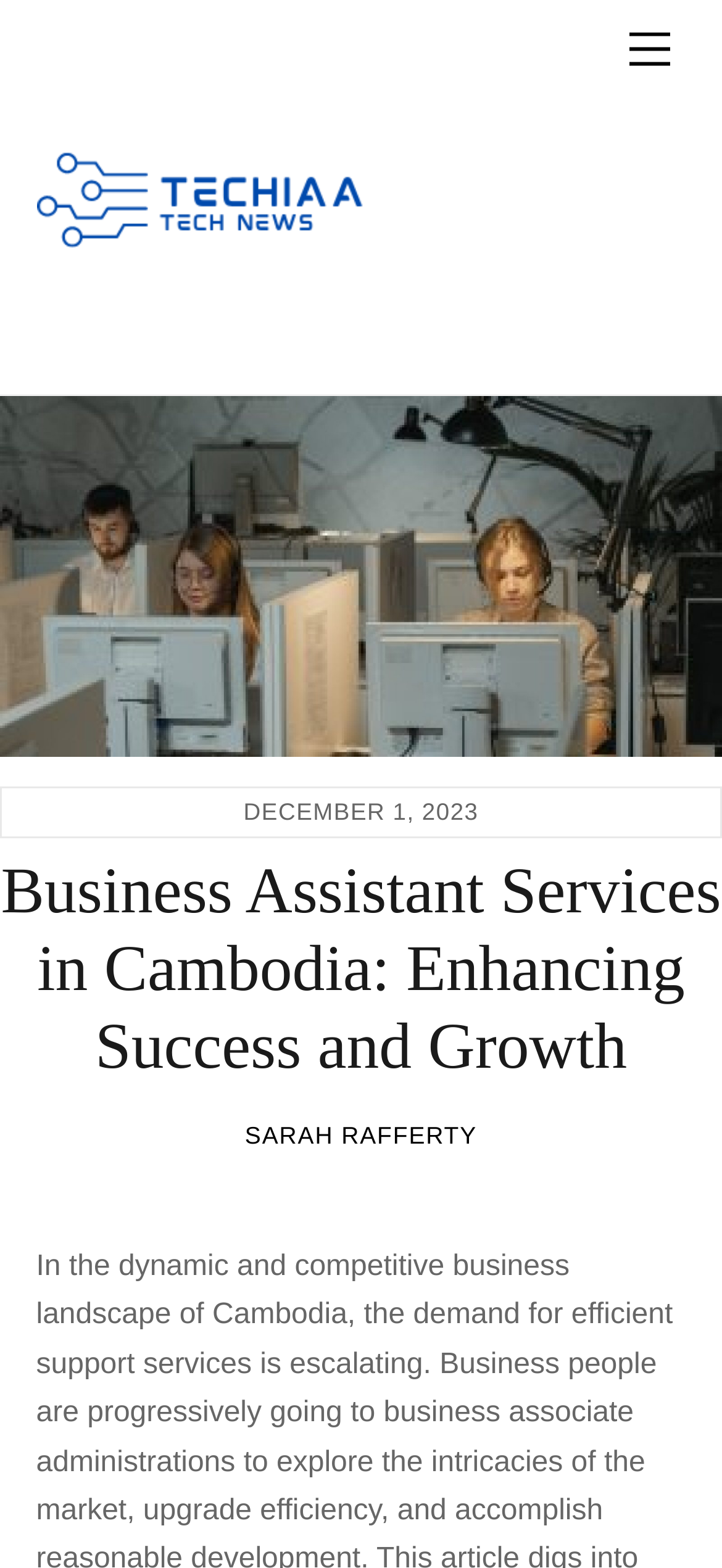What is the date of the article?
Using the image provided, answer with just one word or phrase.

DECEMBER 1, 2023